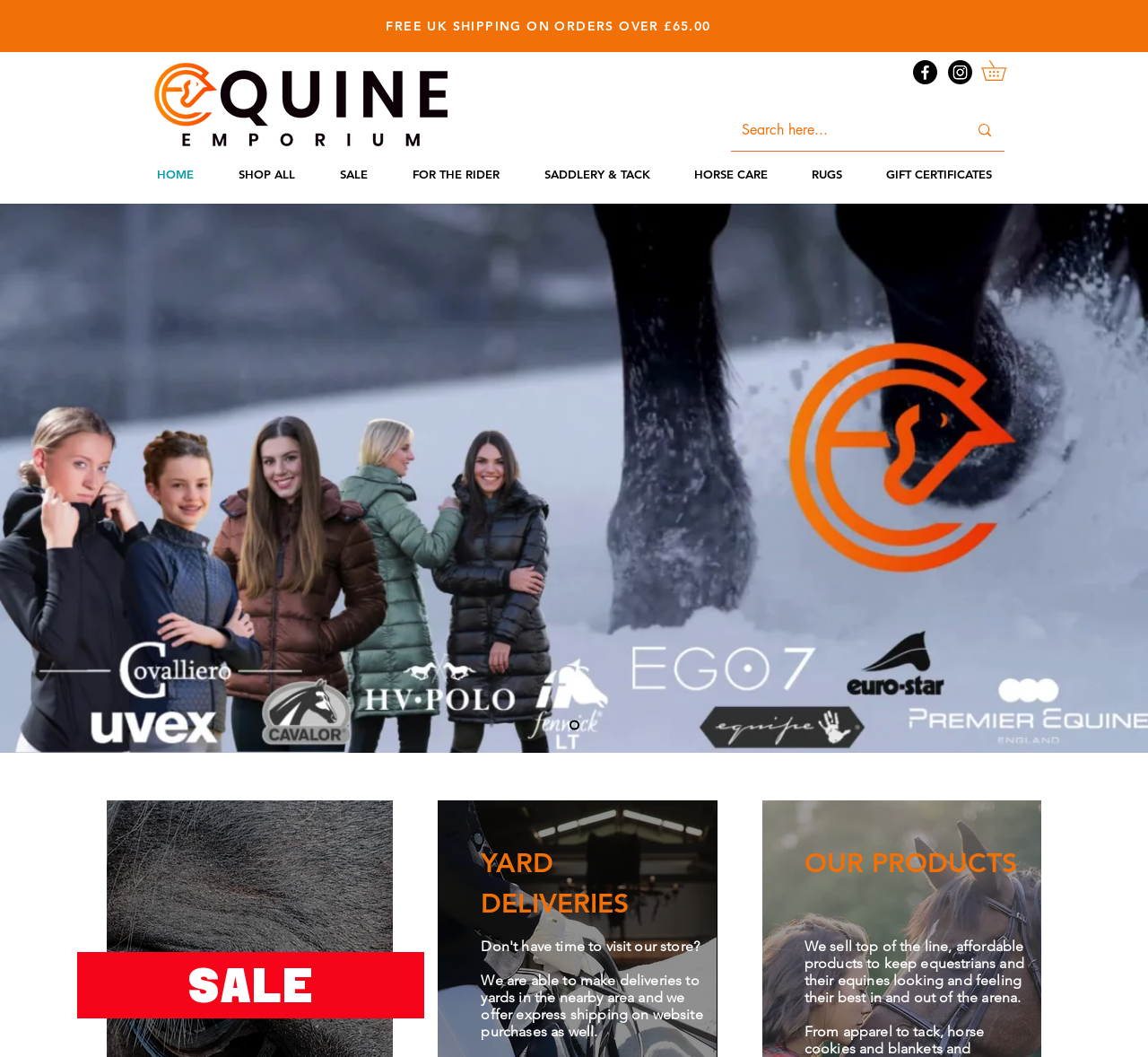From the screenshot, find the bounding box of the UI element matching this description: "Programs". Supply the bounding box coordinates in the form [left, top, right, bottom], each a float between 0 and 1.

None